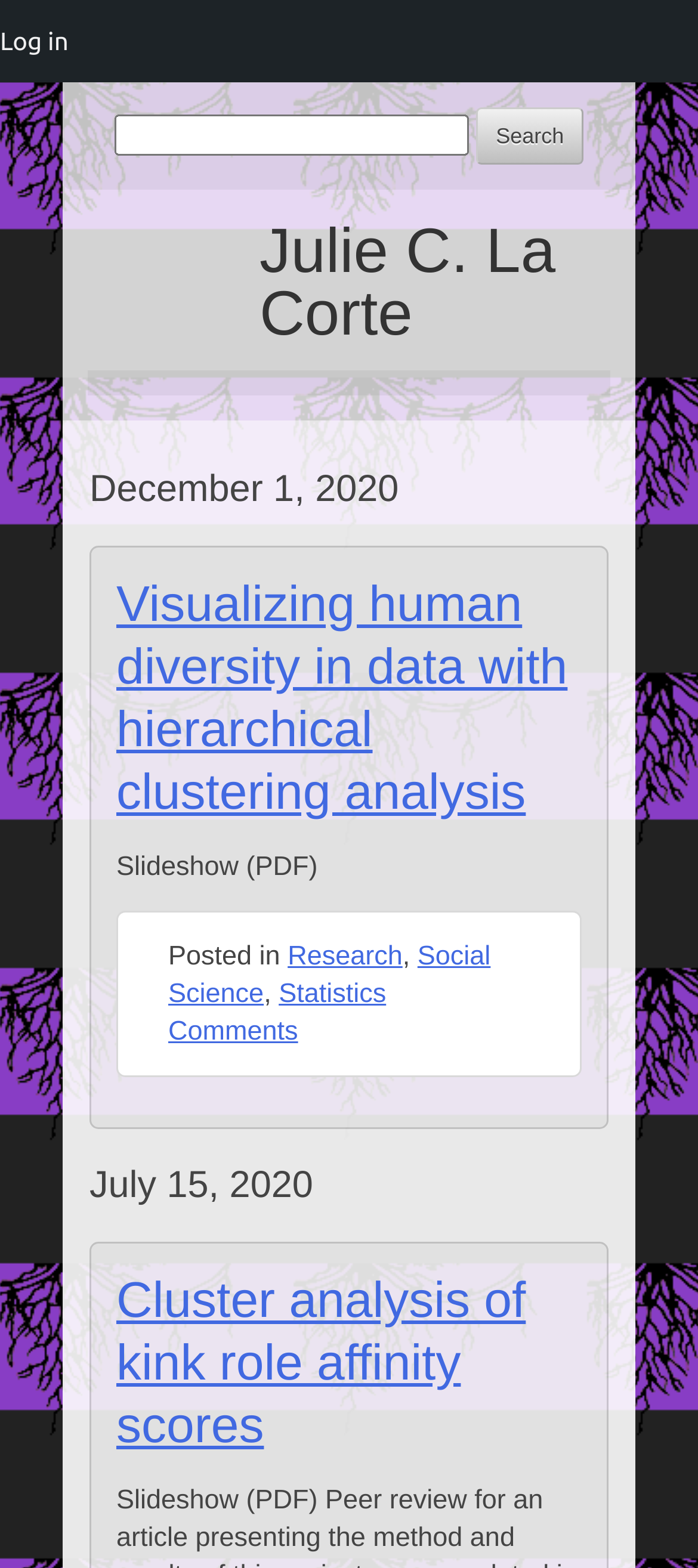Using the details from the image, please elaborate on the following question: Is there a search box on the page?

I found the search box by looking at the search element with the text 'Enter keywords to search:' which has a child element of type searchbox.